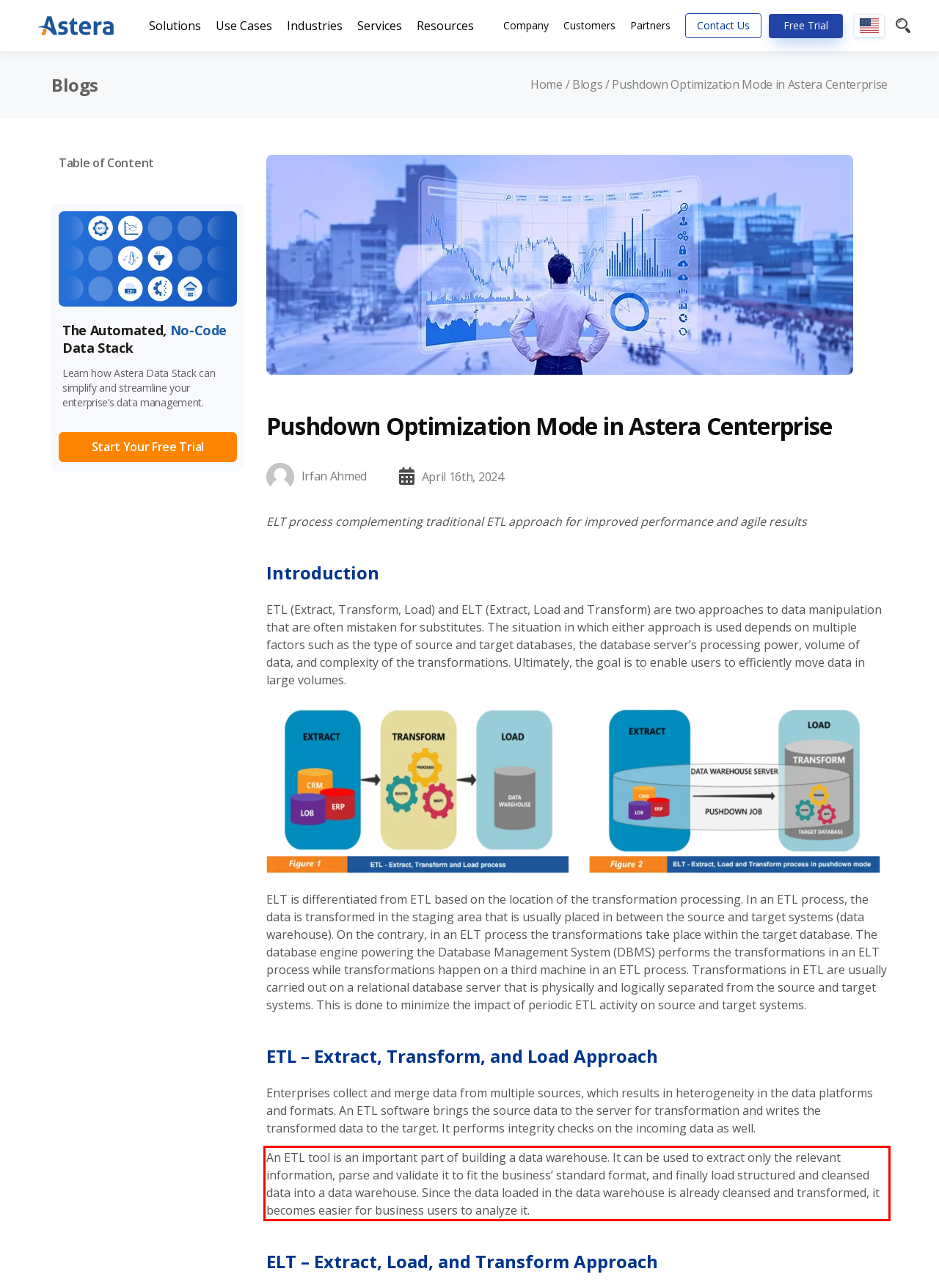By examining the provided screenshot of a webpage, recognize the text within the red bounding box and generate its text content.

An ETL tool is an important part of building a data warehouse. It can be used to extract only the relevant information, parse and validate it to fit the business’ standard format, and finally load structured and cleansed data into a data warehouse. Since the data loaded in the data warehouse is already cleansed and transformed, it becomes easier for business users to analyze it.